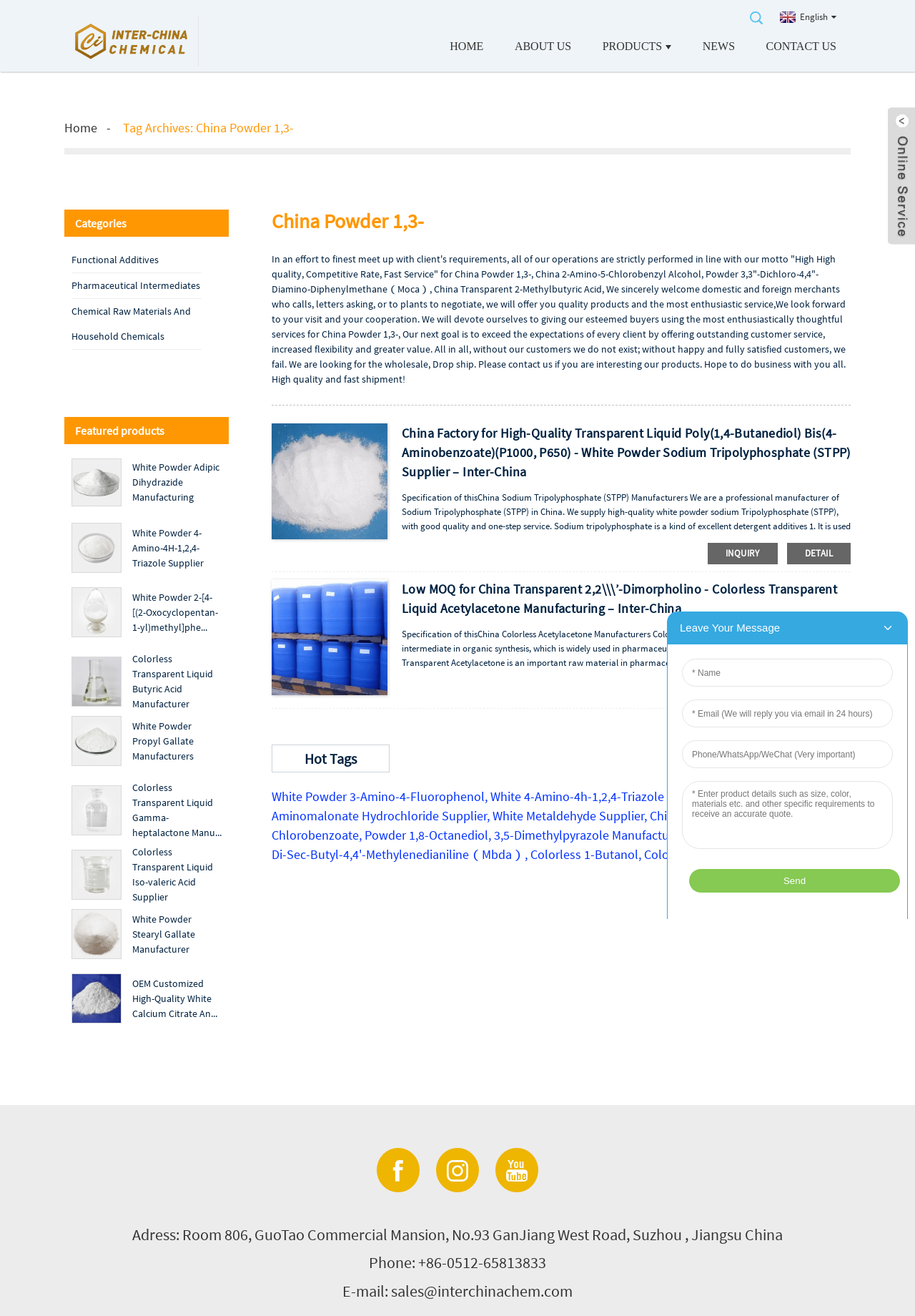Please answer the following question as detailed as possible based on the image: 
What type of content is displayed in the 'Featured products' section?

The 'Featured products' section contains multiple figures with images and accompanying text, which appears to be product descriptions. This suggests that the section is intended to showcase featured products, with images and descriptions to provide more information to users.